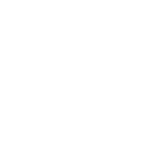What is the purpose of the icon?
Based on the image, answer the question with as much detail as possible.

The icon is used to encourage users to share content on platforms like LinkedIn, Facebook, or other networks, which is evident from its design and the surrounding text that discusses concepts of design research and consumer engagement strategies.